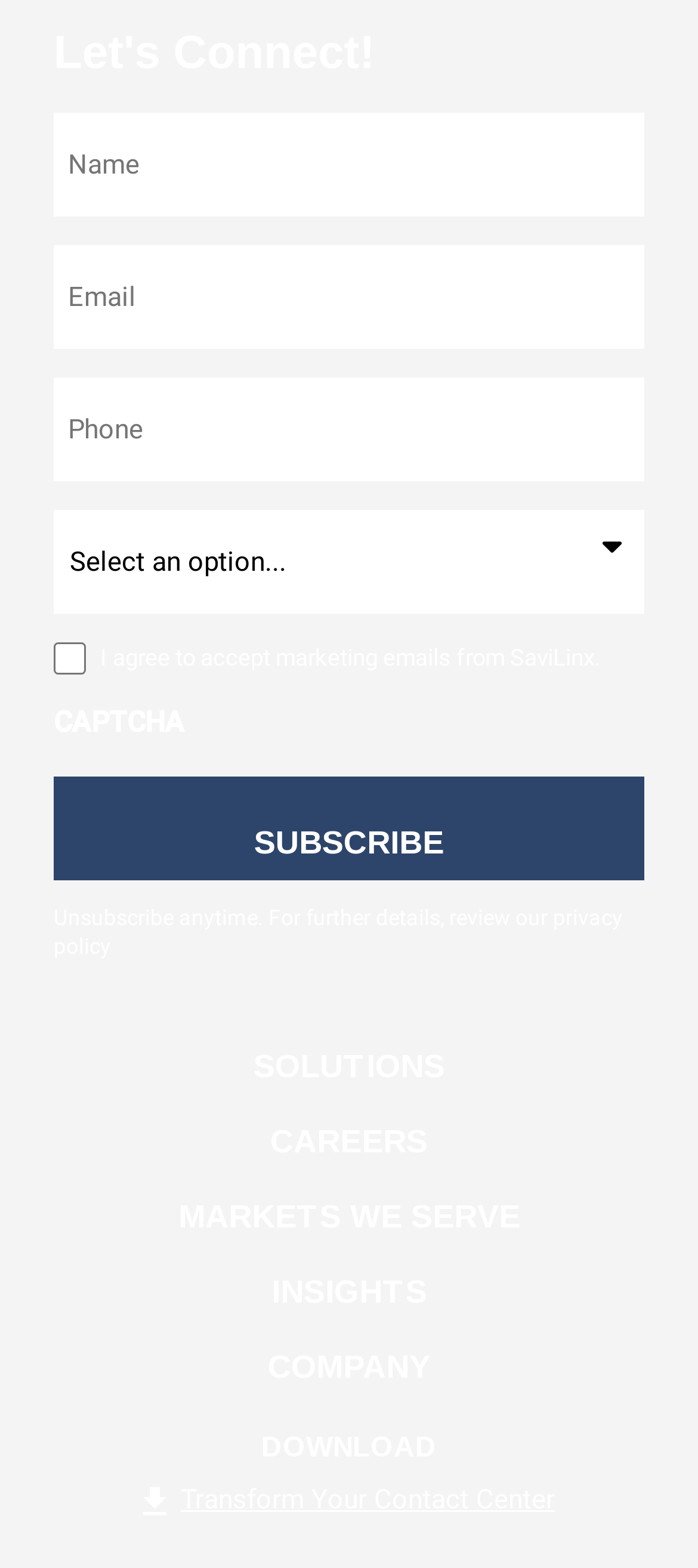Give a one-word or short phrase answer to this question: 
What is the purpose of the form?

Subscription